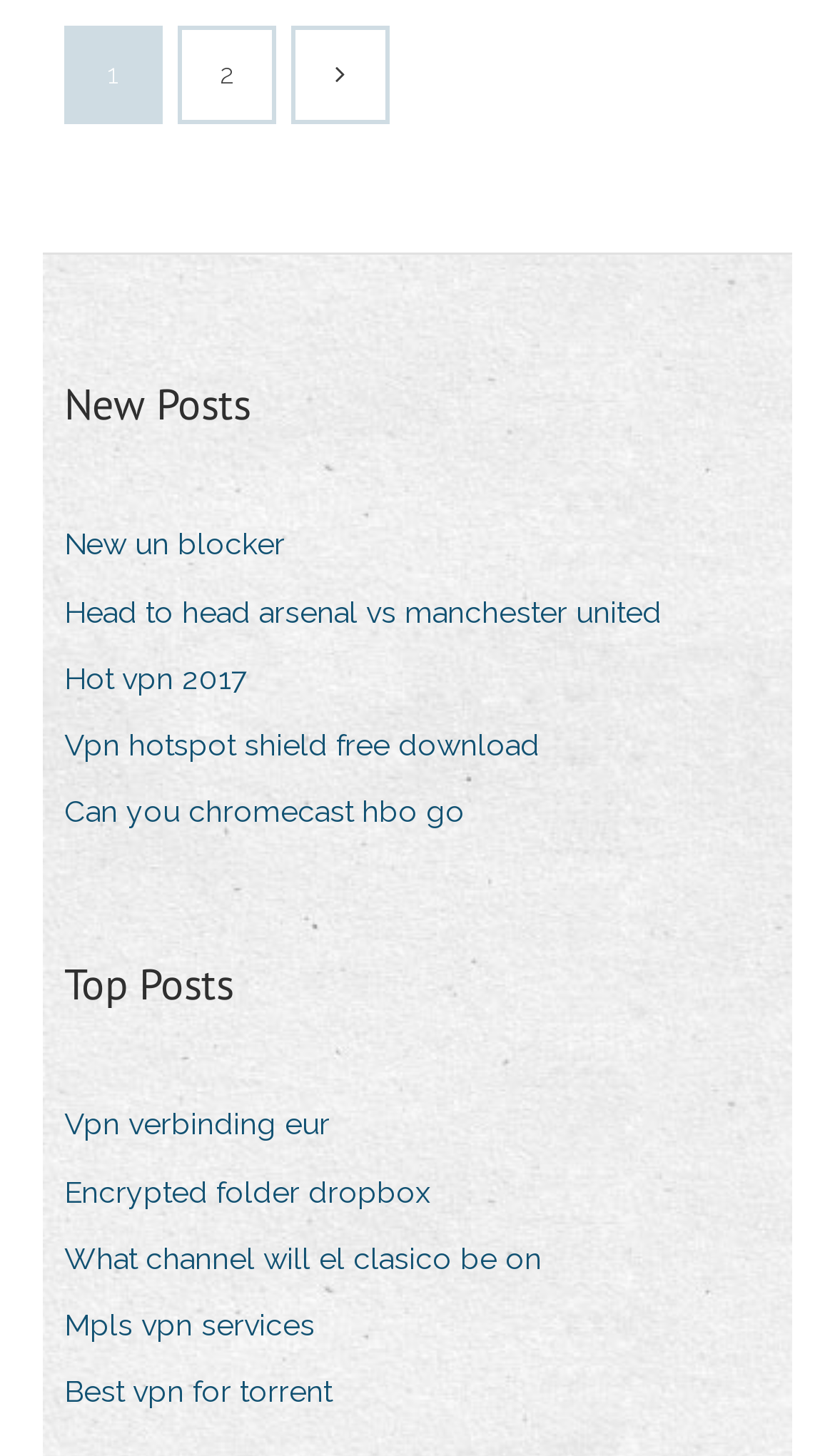For the element described, predict the bounding box coordinates as (top-left x, top-left y, bottom-right x, bottom-right y). All values should be between 0 and 1. Element description: Home

None